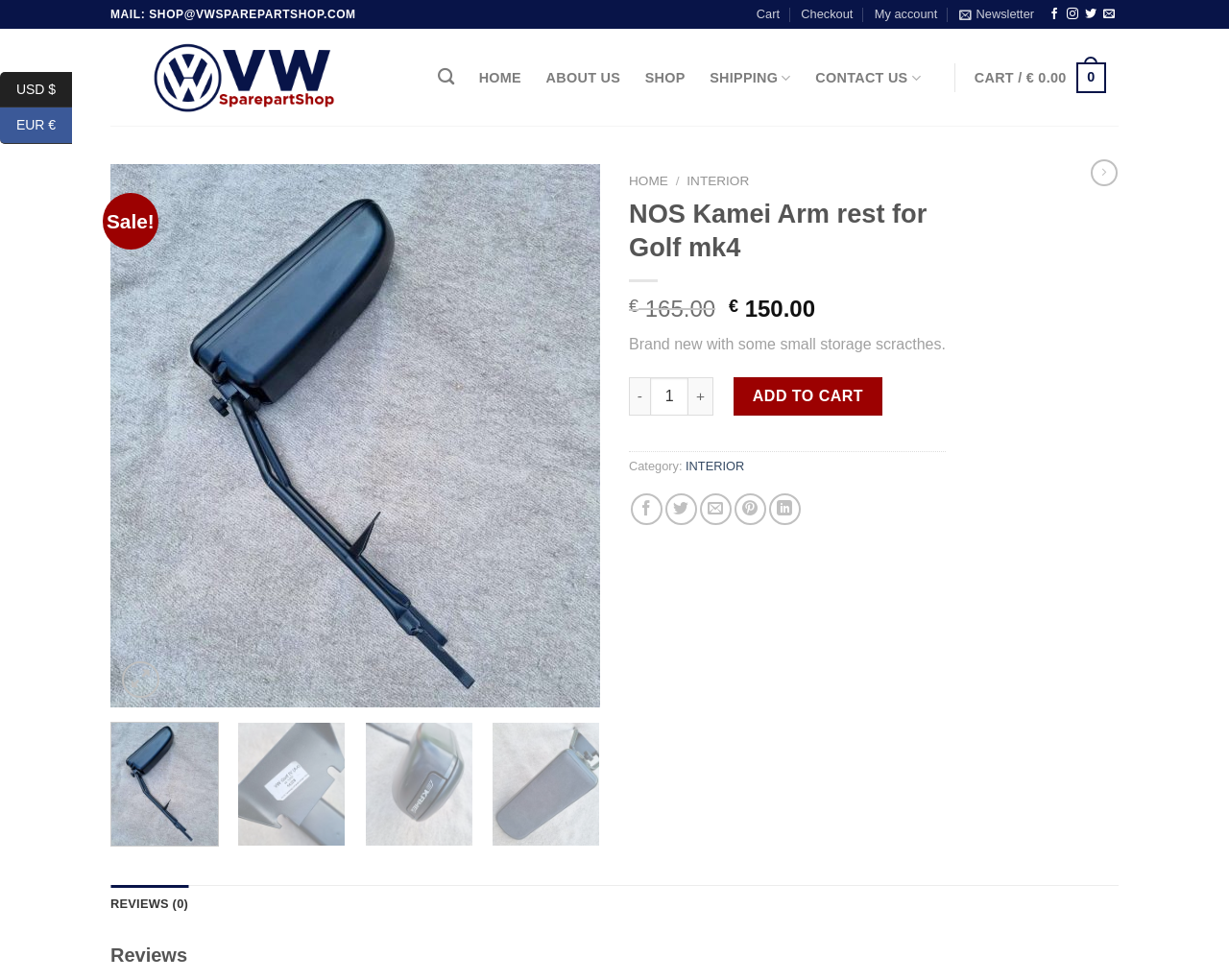Locate the bounding box coordinates of the element that should be clicked to execute the following instruction: "Add to cart".

[0.597, 0.385, 0.718, 0.424]